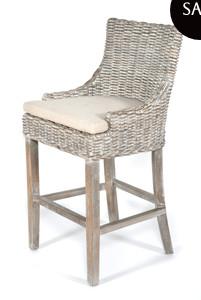What is the purpose of the 'SALE' tag?
Please craft a detailed and exhaustive response to the question.

The presence of the 'SALE' tag implies that the stool is currently being offered at a discounted price, which is a special promotional offer, suggesting that the purpose of the tag is to indicate a reduced price.